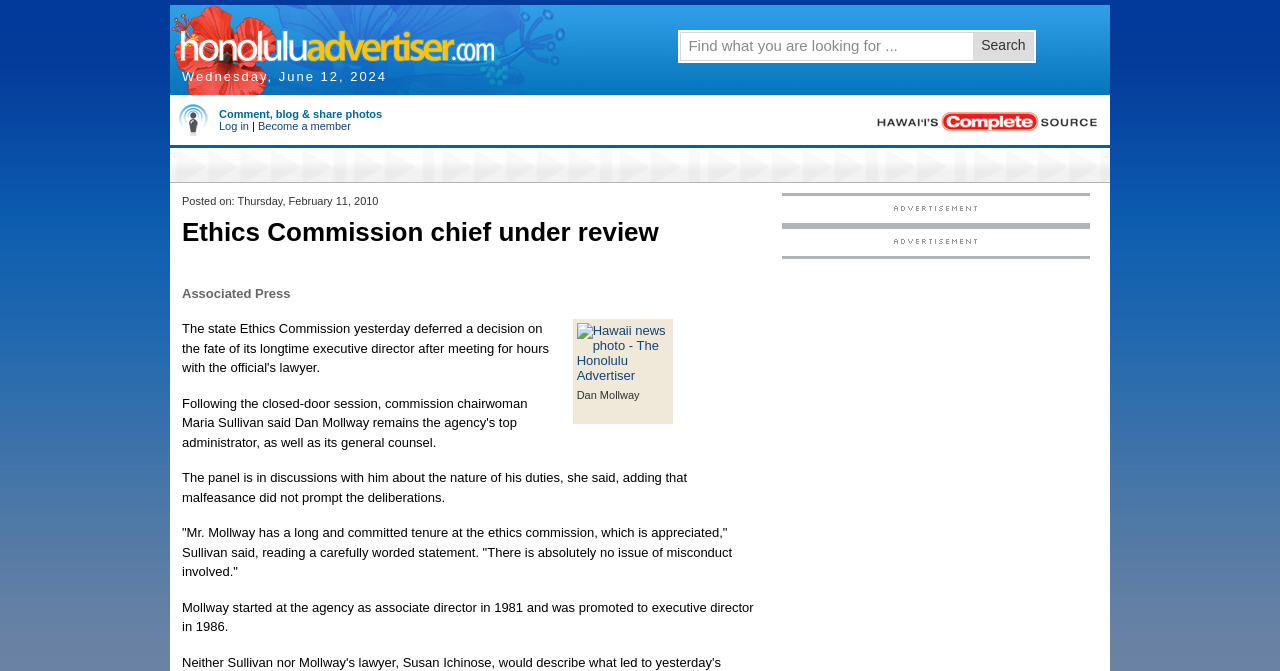Please respond to the question using a single word or phrase:
What is the purpose of the search function?

To find what you are looking for